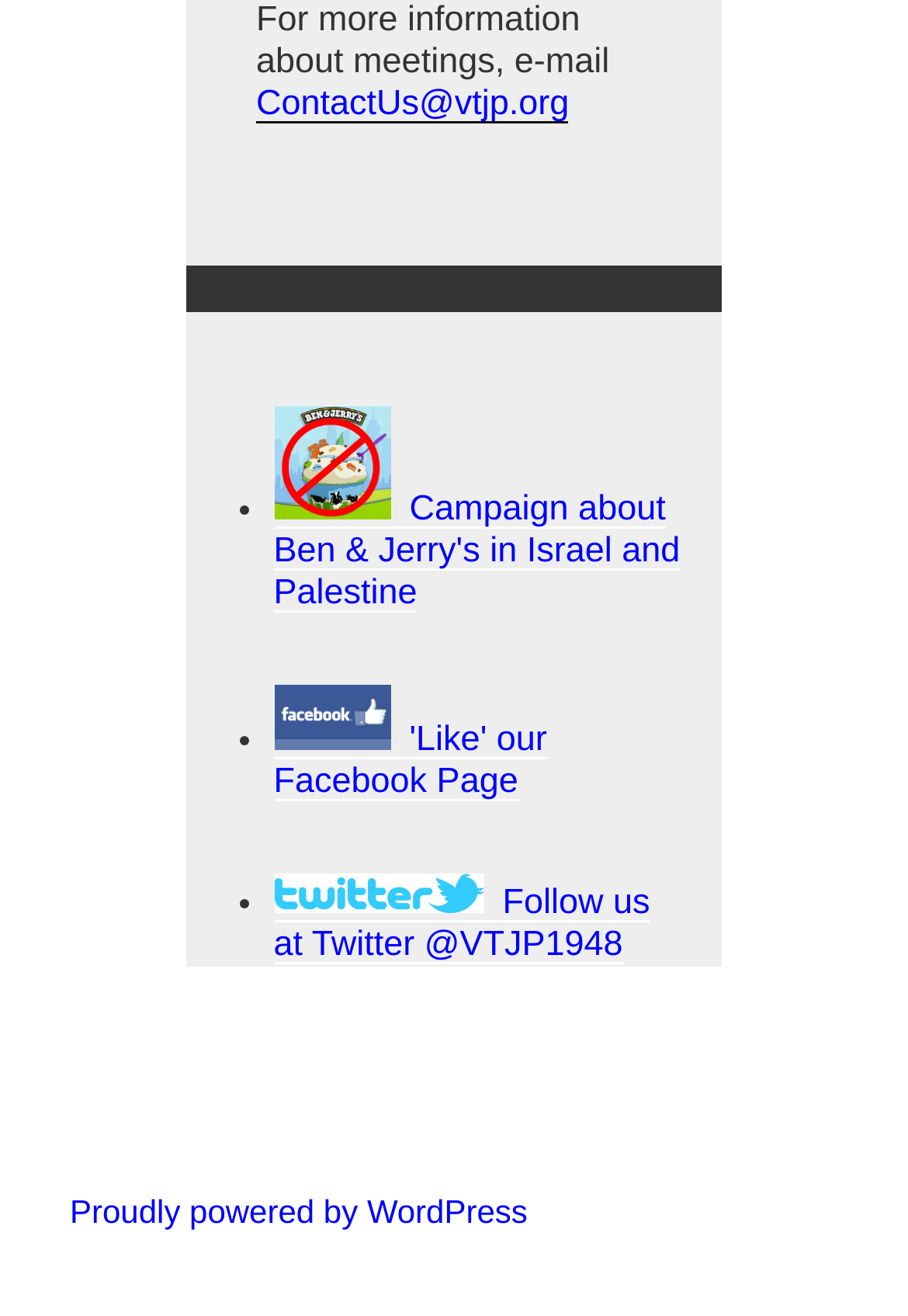How many list markers are there?
Using the image, elaborate on the answer with as much detail as possible.

I counted the number of list markers, which are represented by the symbol '•', and found that there are three list markers on the webpage.